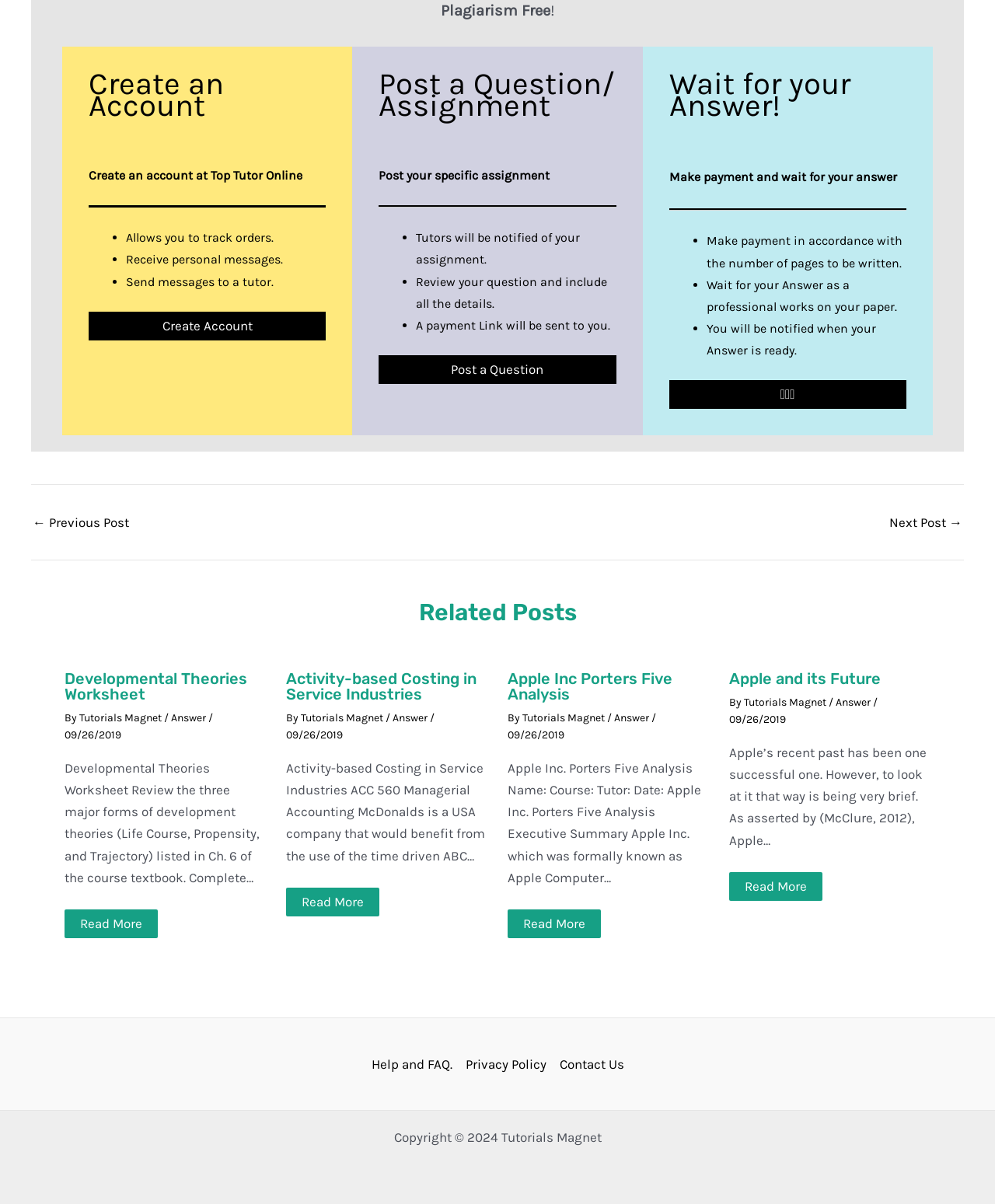What happens after posting a question or assignment?
Please answer the question with a detailed and comprehensive explanation.

According to the webpage, after posting a question or assignment, tutors are notified of the assignment, and a payment link is sent to the user. This is indicated by the bullet points listed under the 'Post a Question/Assignment' section.